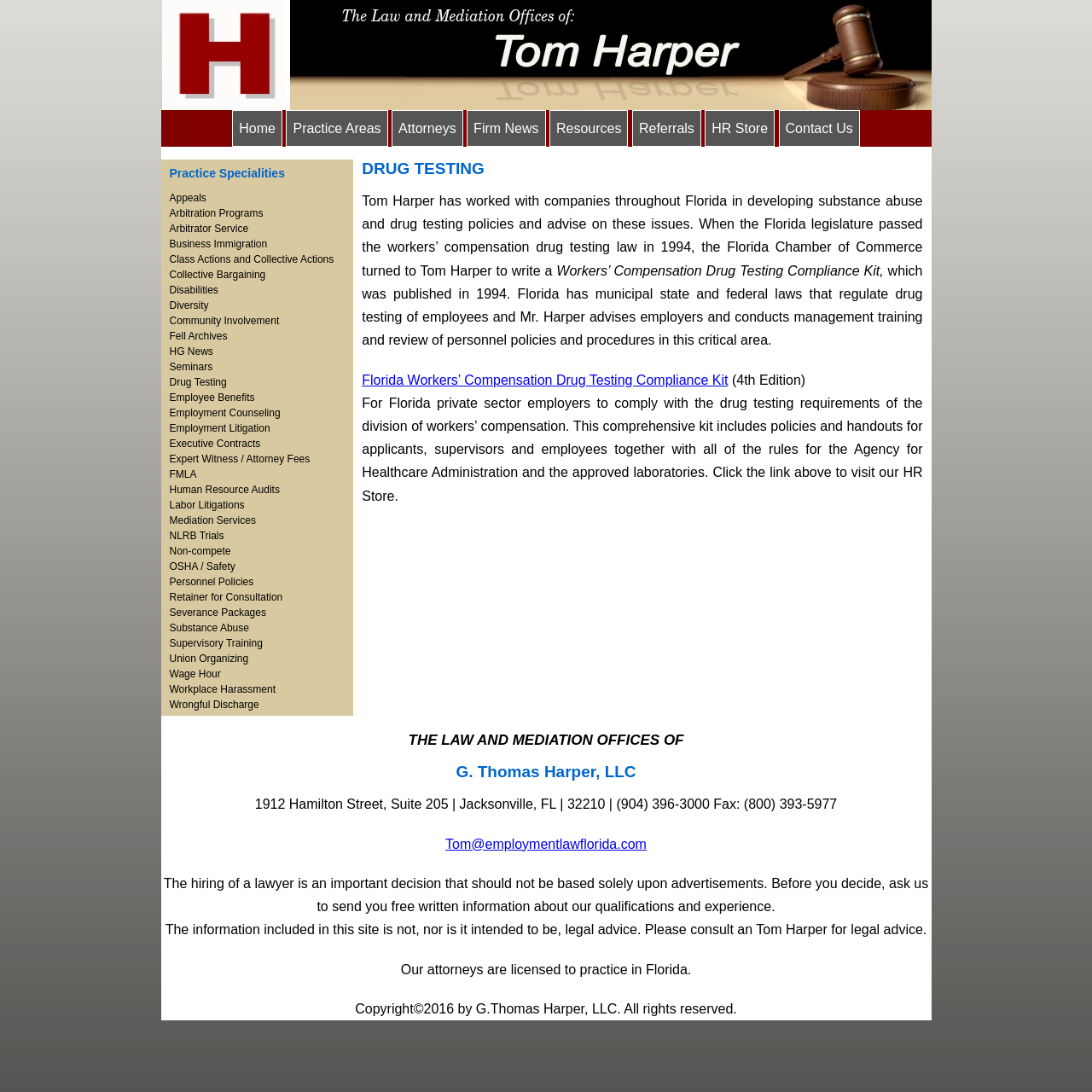Please indicate the bounding box coordinates for the clickable area to complete the following task: "Click on the 'Florida Workers’ Compensation Drug Testing Compliance Kit' link". The coordinates should be specified as four float numbers between 0 and 1, i.e., [left, top, right, bottom].

[0.331, 0.341, 0.667, 0.354]